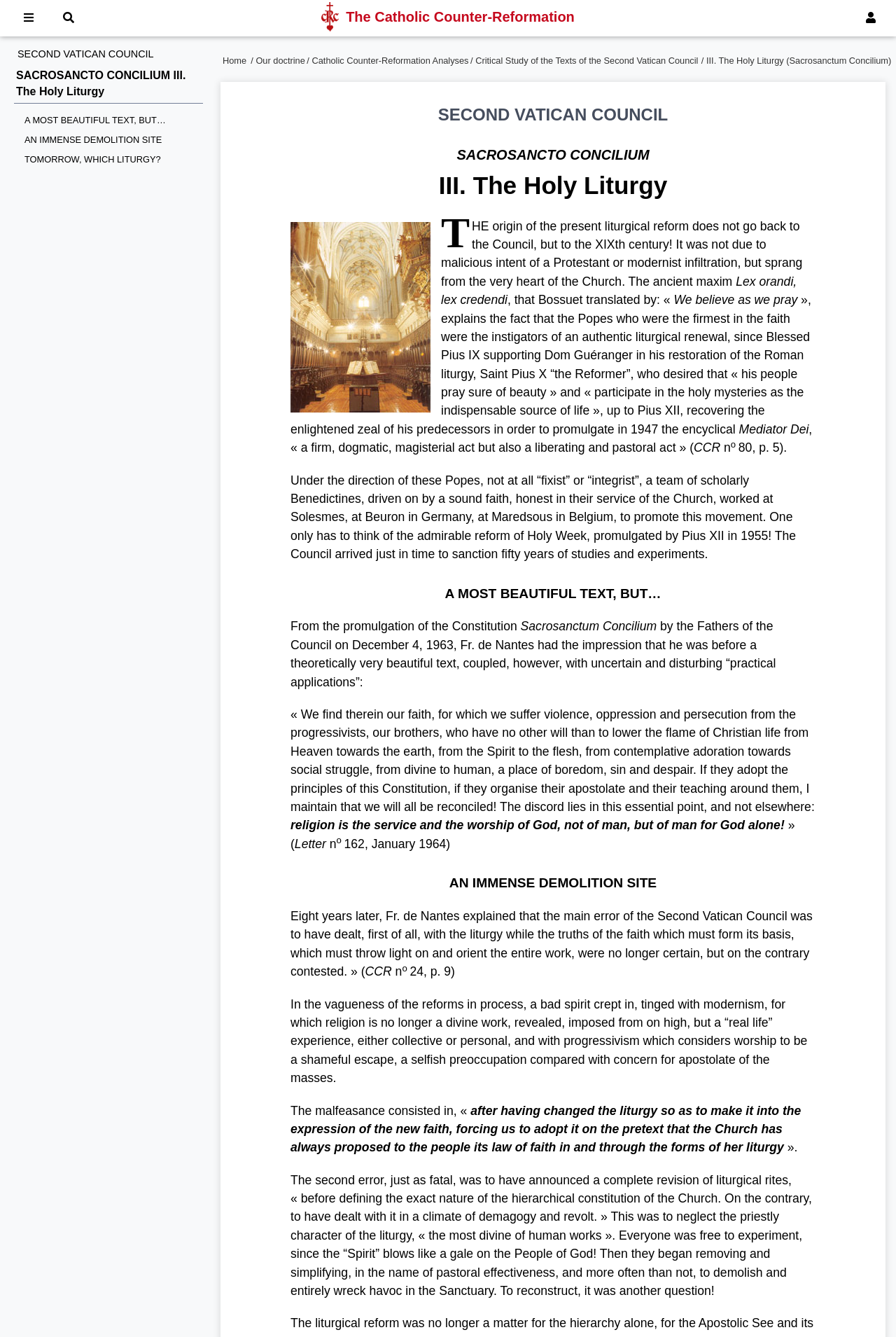Please determine the bounding box coordinates of the element's region to click in order to carry out the following instruction: "Click the 'III. The Holy Liturgy (Sacrosanctum Concilium)' link". The coordinates should be four float numbers between 0 and 1, i.e., [left, top, right, bottom].

[0.018, 0.051, 0.219, 0.074]